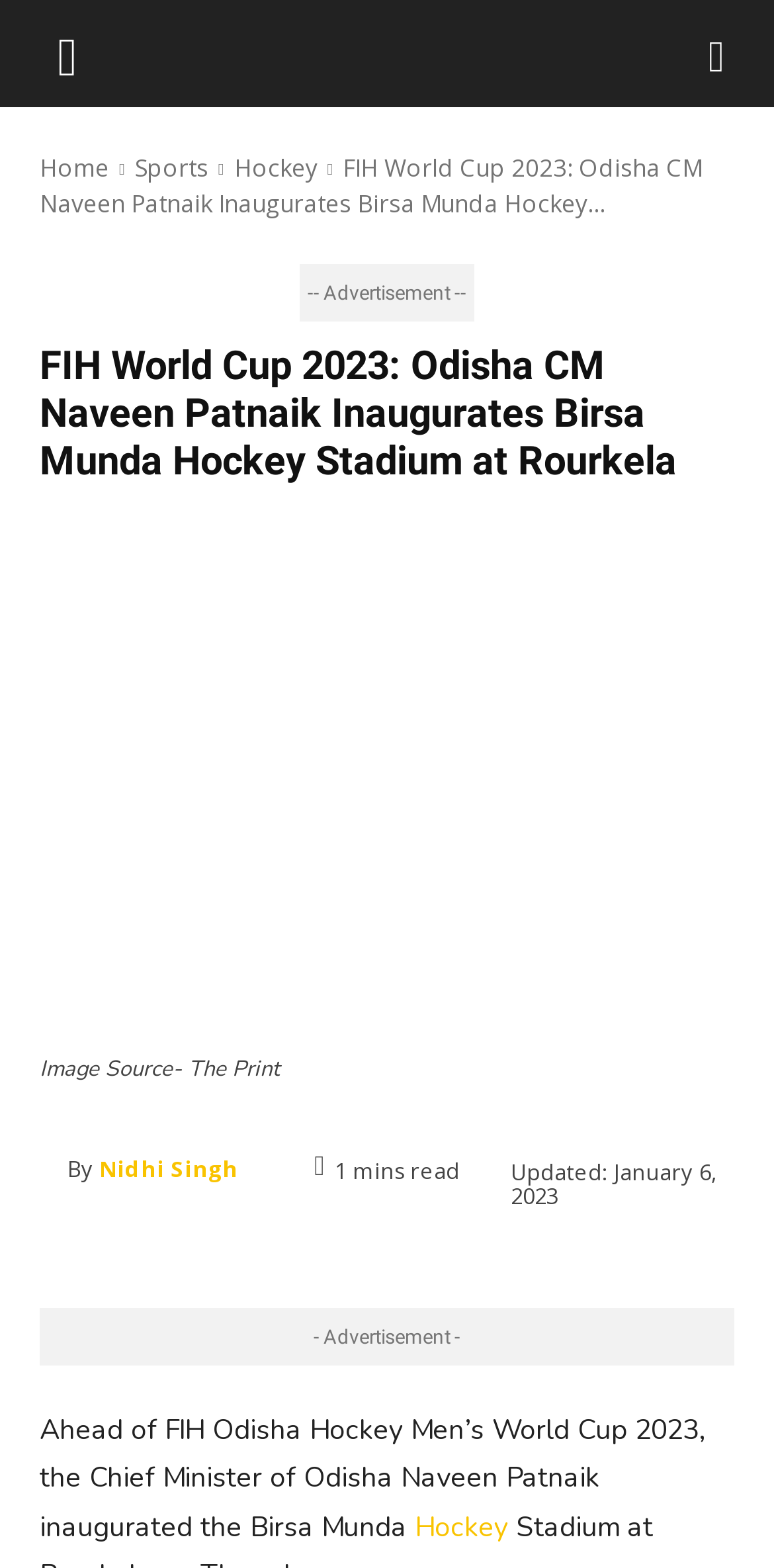Respond with a single word or phrase to the following question:
What is the date of the article?

January 6, 2023